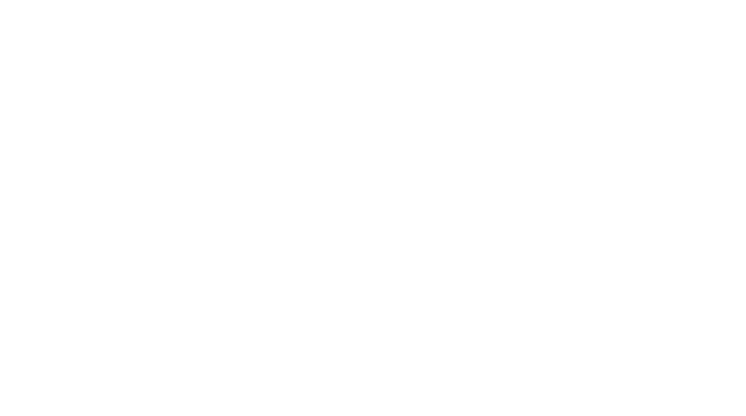Where is the graphical element located?
Use the information from the image to give a detailed answer to the question.

According to the caption, the graphical element is prominently placed within a carousel gallery, which means it is part of a rotating display of images on the website.